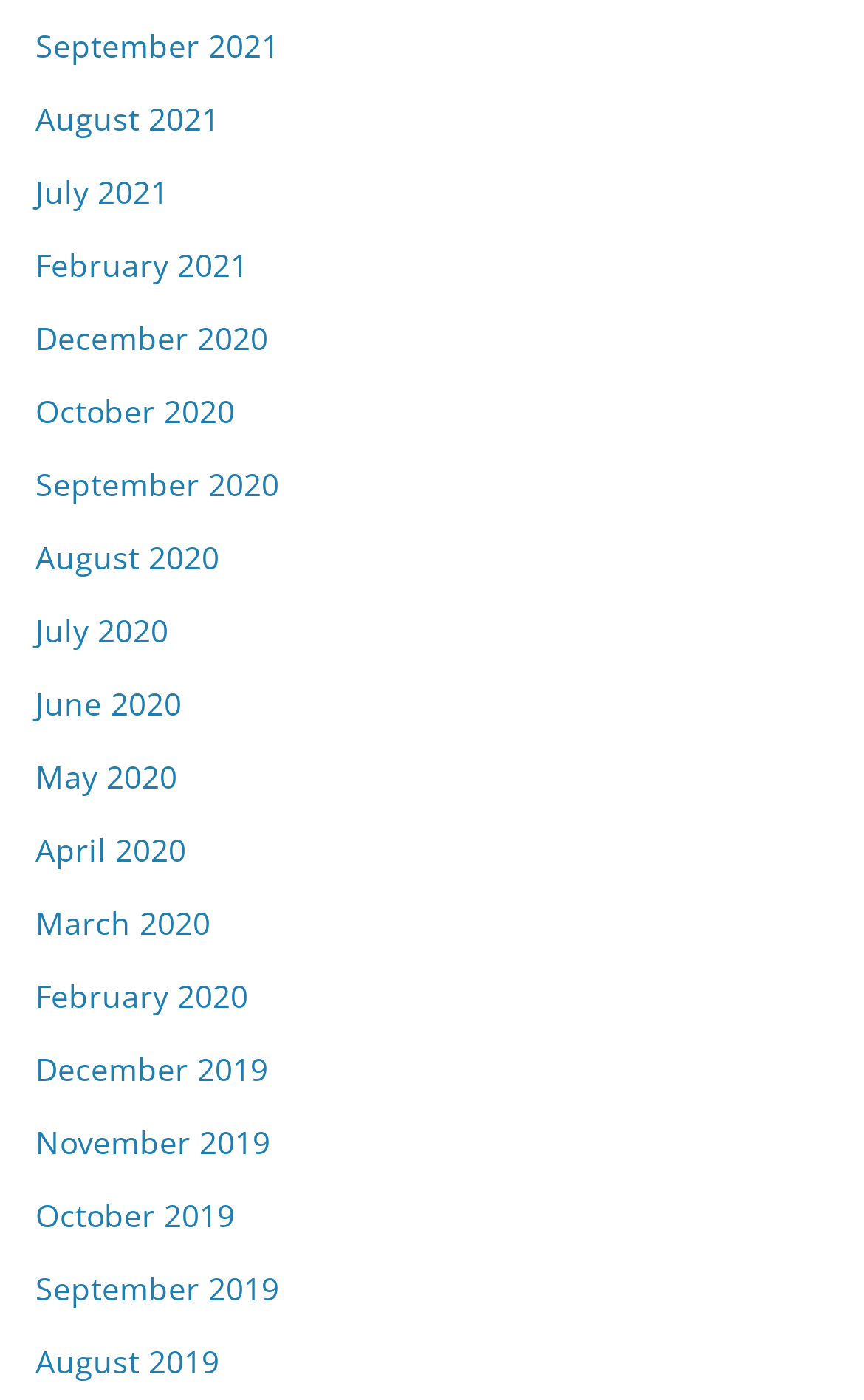Please identify the bounding box coordinates of the area that needs to be clicked to fulfill the following instruction: "go to April 2023."

None